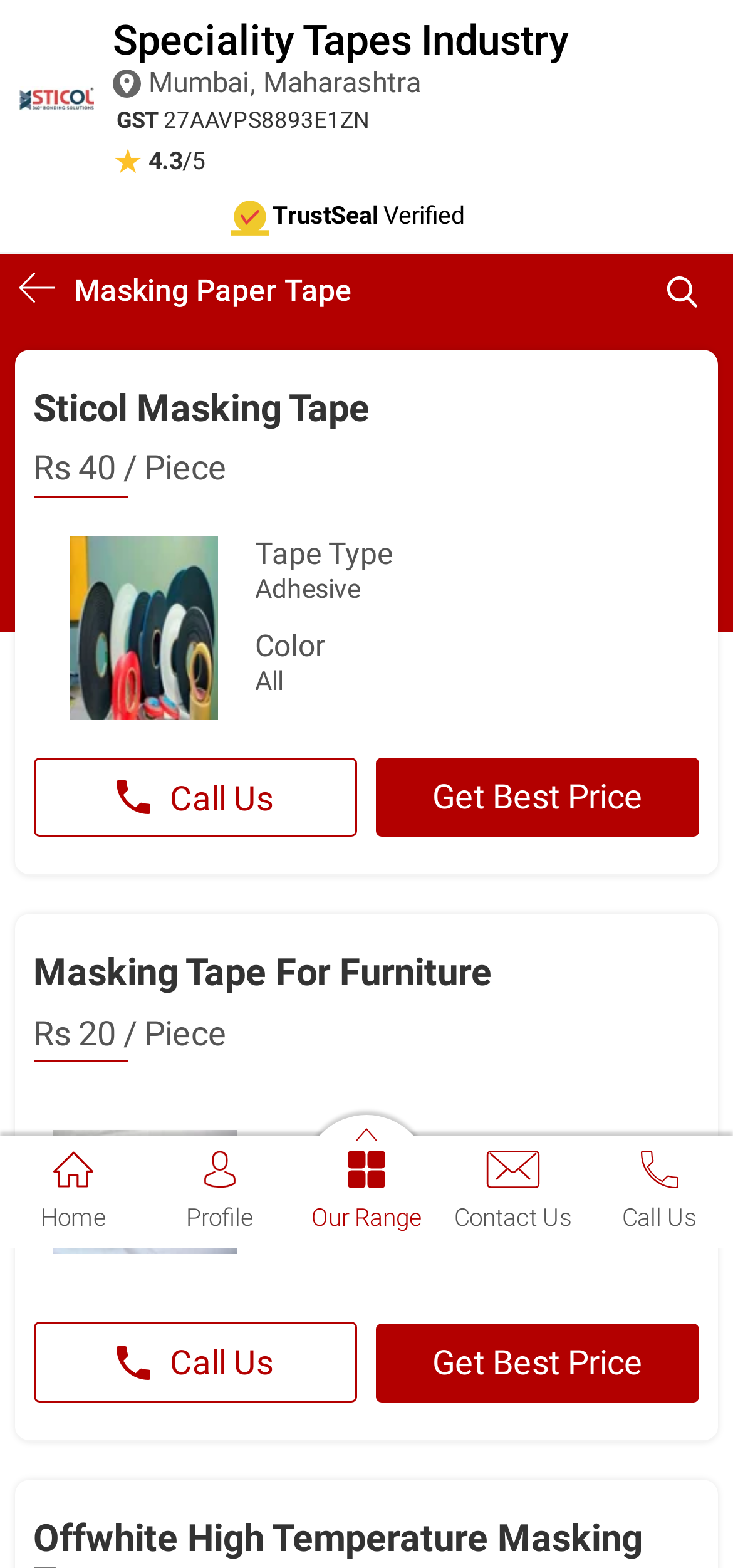Find and specify the bounding box coordinates that correspond to the clickable region for the instruction: "Learn more about Speciality Tapes Industry".

[0.026, 0.039, 0.154, 0.087]